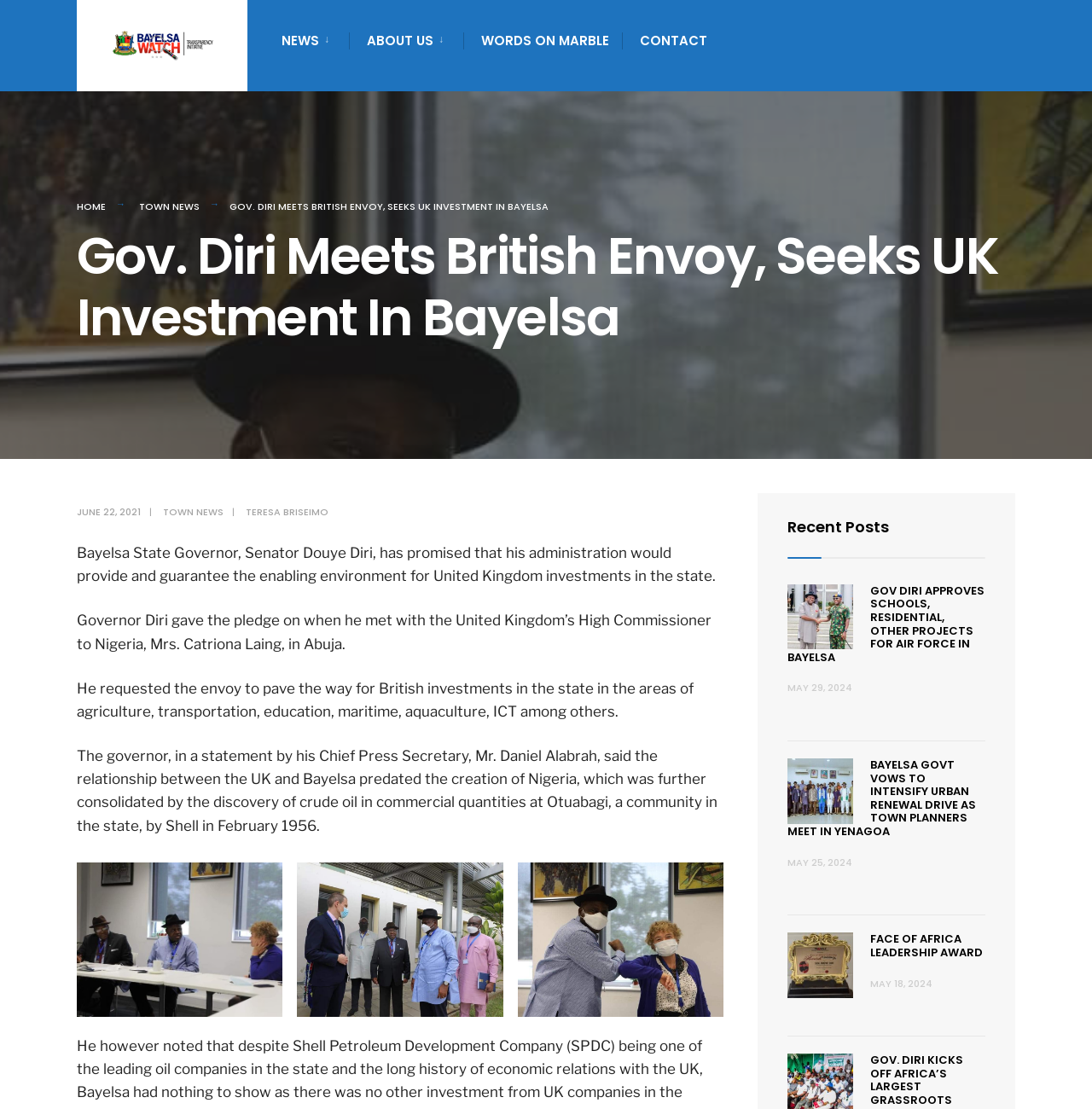Provide the bounding box coordinates of the section that needs to be clicked to accomplish the following instruction: "Check the 'Recent Posts'."

[0.721, 0.459, 0.902, 0.504]